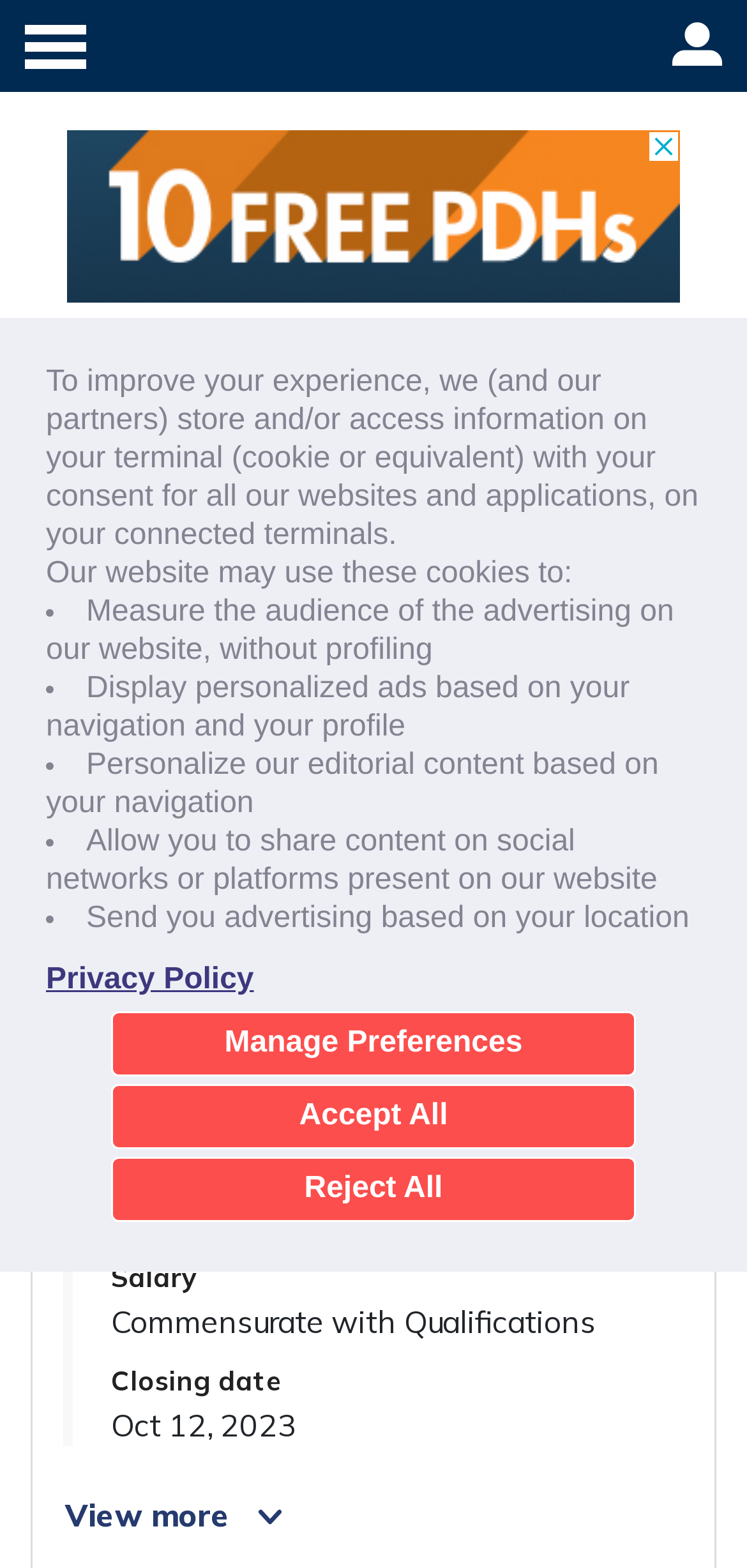Specify the bounding box coordinates of the element's region that should be clicked to achieve the following instruction: "Follow on Facebook". The bounding box coordinates consist of four float numbers between 0 and 1, in the format [left, top, right, bottom].

None